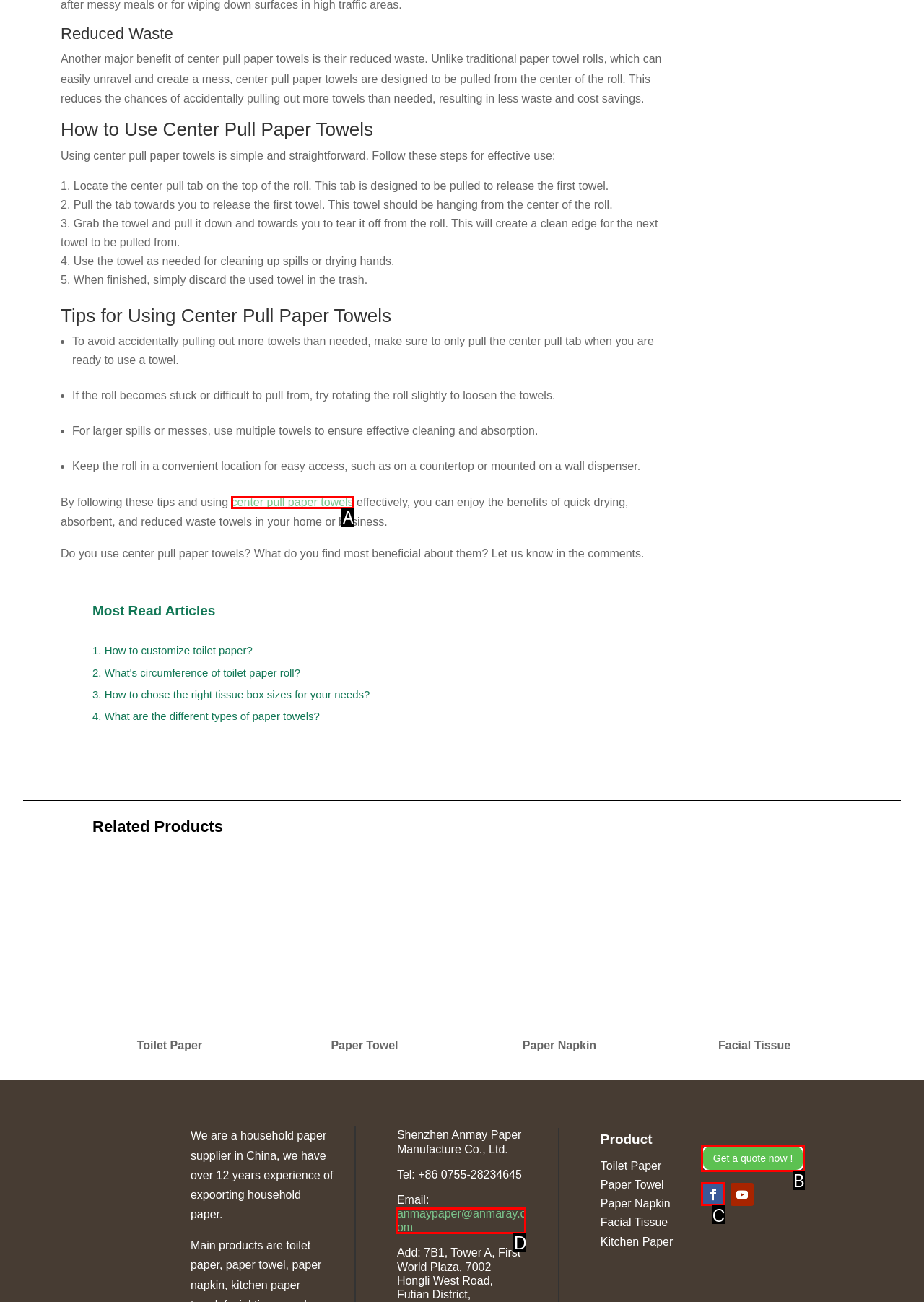Identify the HTML element that corresponds to the following description: center pull paper towels Provide the letter of the best matching option.

A